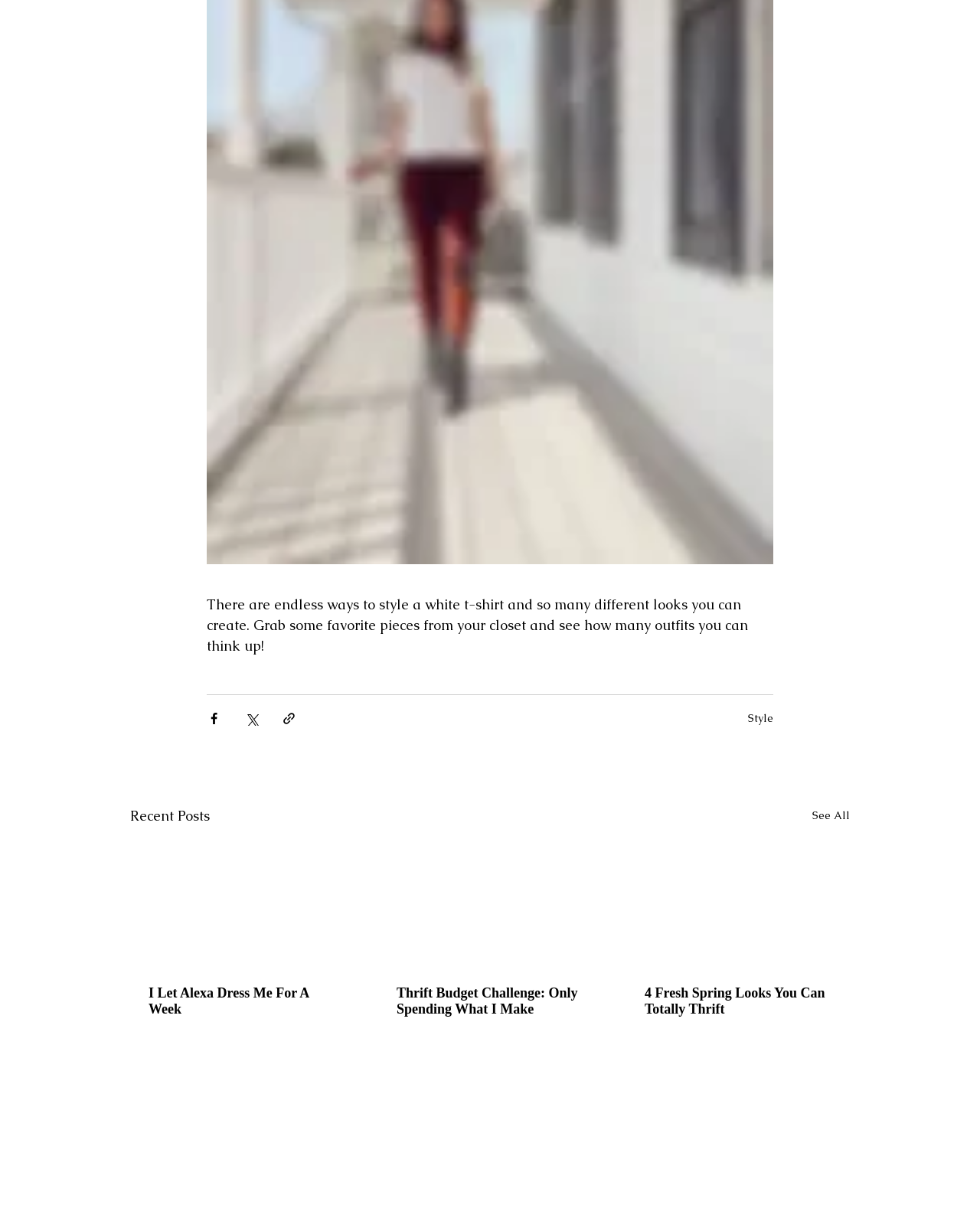Reply to the question with a single word or phrase:
What is the theme of the article '4 Fresh Spring Looks You Can Totally Thrift'?

Spring fashion